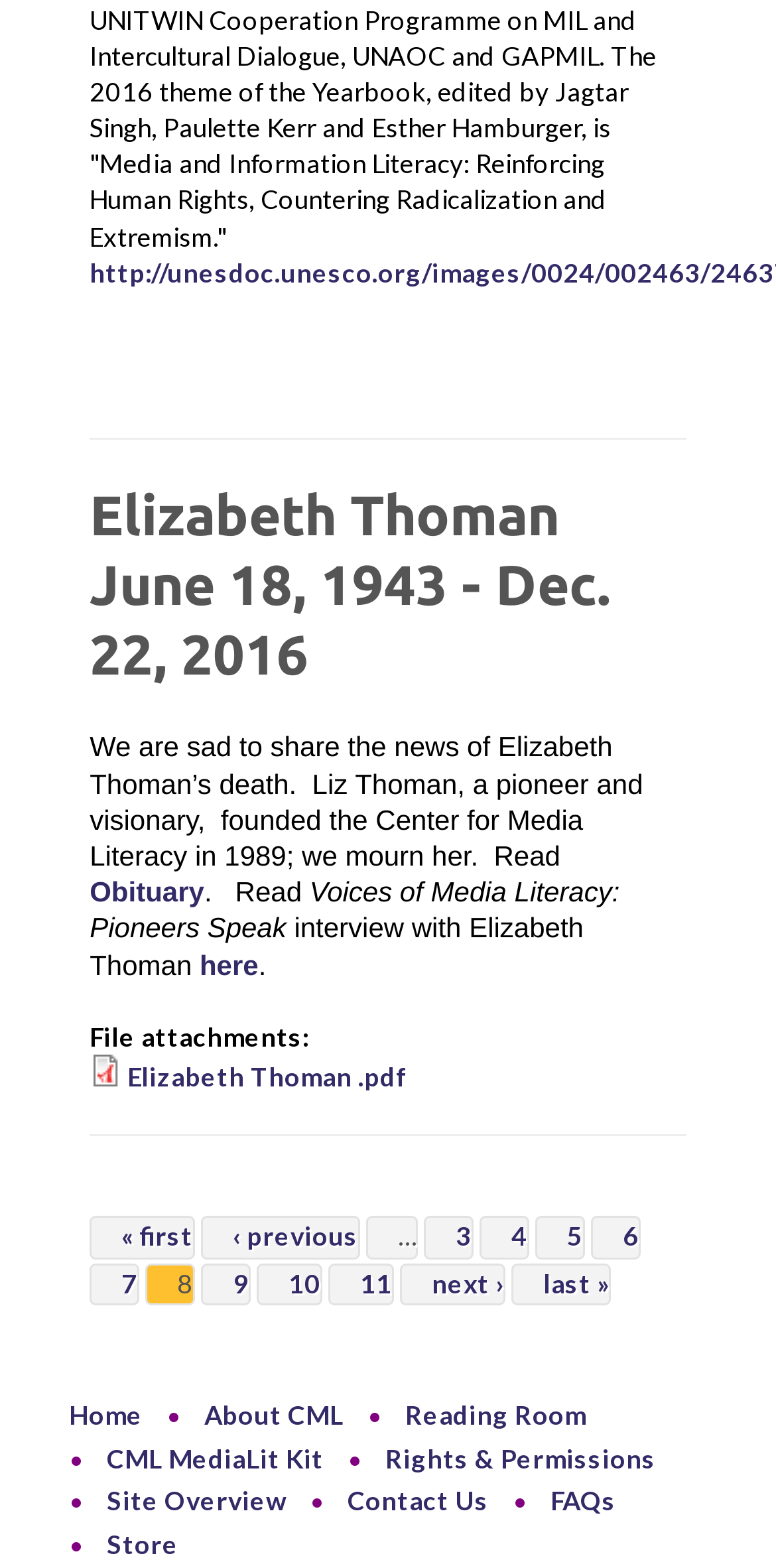Based on the element description Rights & Permissions, identify the bounding box coordinates for the UI element. The coordinates should be in the format (top-left x, top-left y, bottom-right x, bottom-right y) and within the 0 to 1 range.

[0.497, 0.92, 0.846, 0.94]